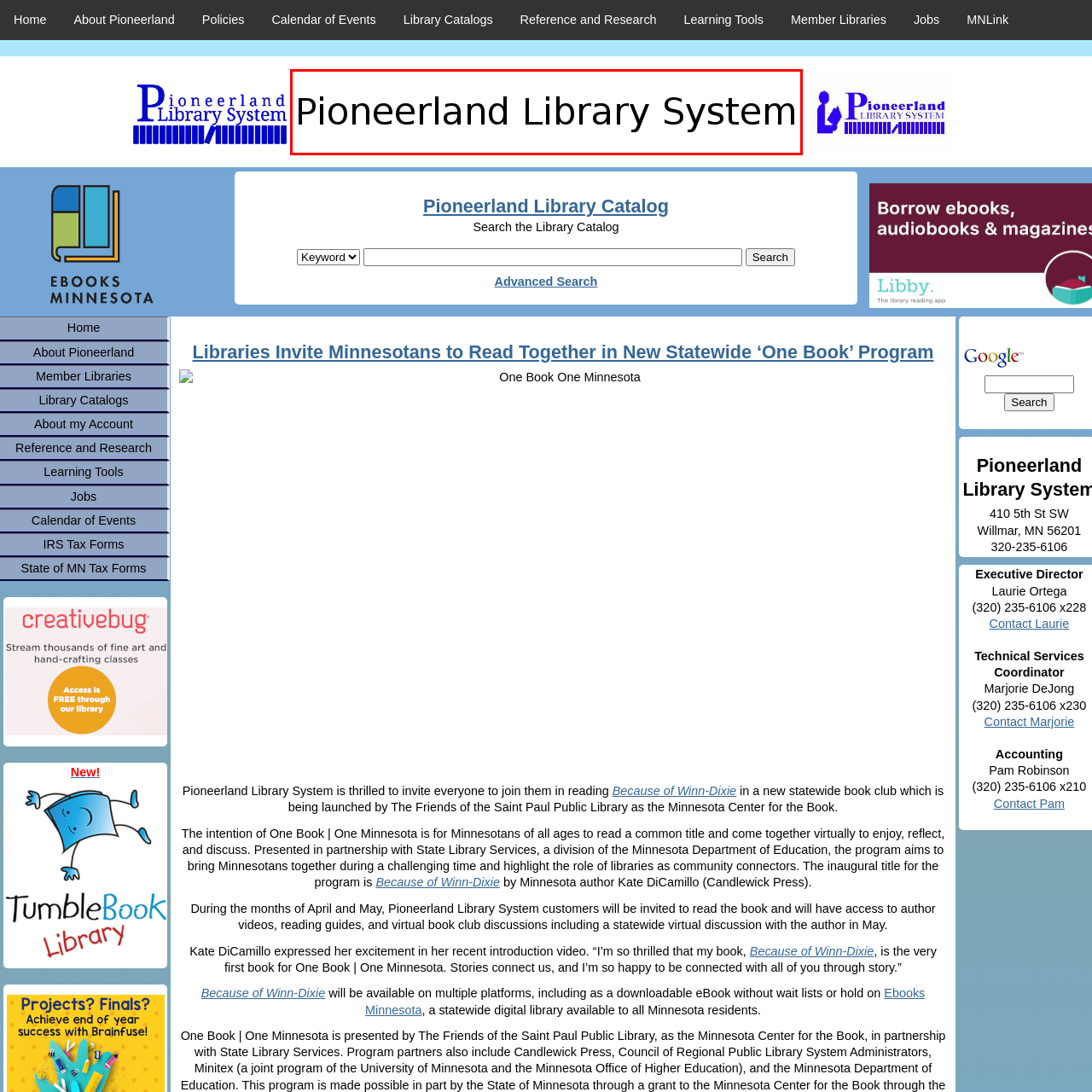What does the design of the logo reflect? Observe the image within the red bounding box and give a one-word or short-phrase answer.

The library's welcoming nature